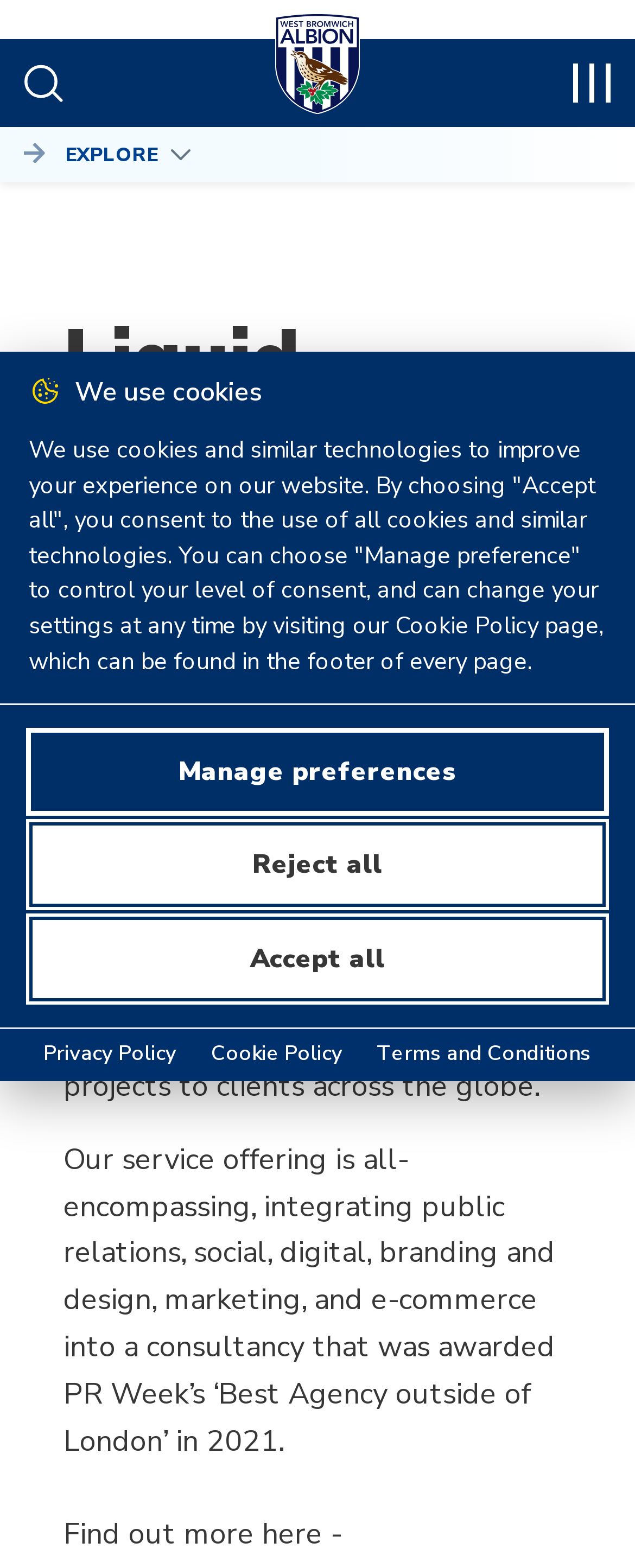What is the name of the company?
Respond to the question with a single word or phrase according to the image.

Liquid